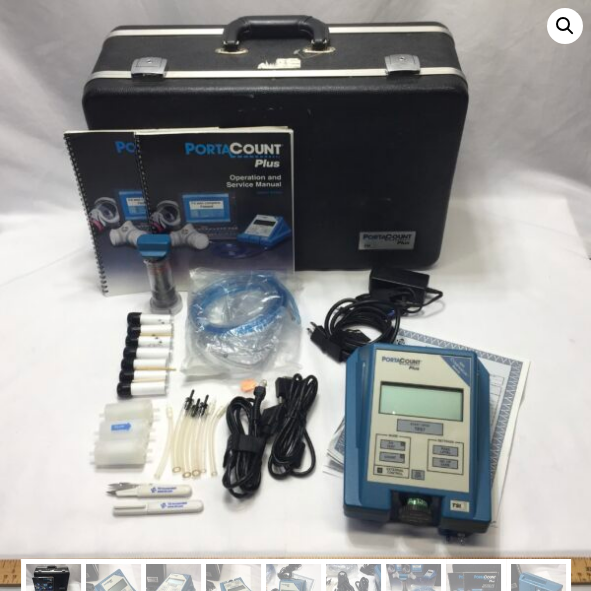Please answer the following question using a single word or phrase: 
What is the target audience for this kit?

Individuals in occupational settings